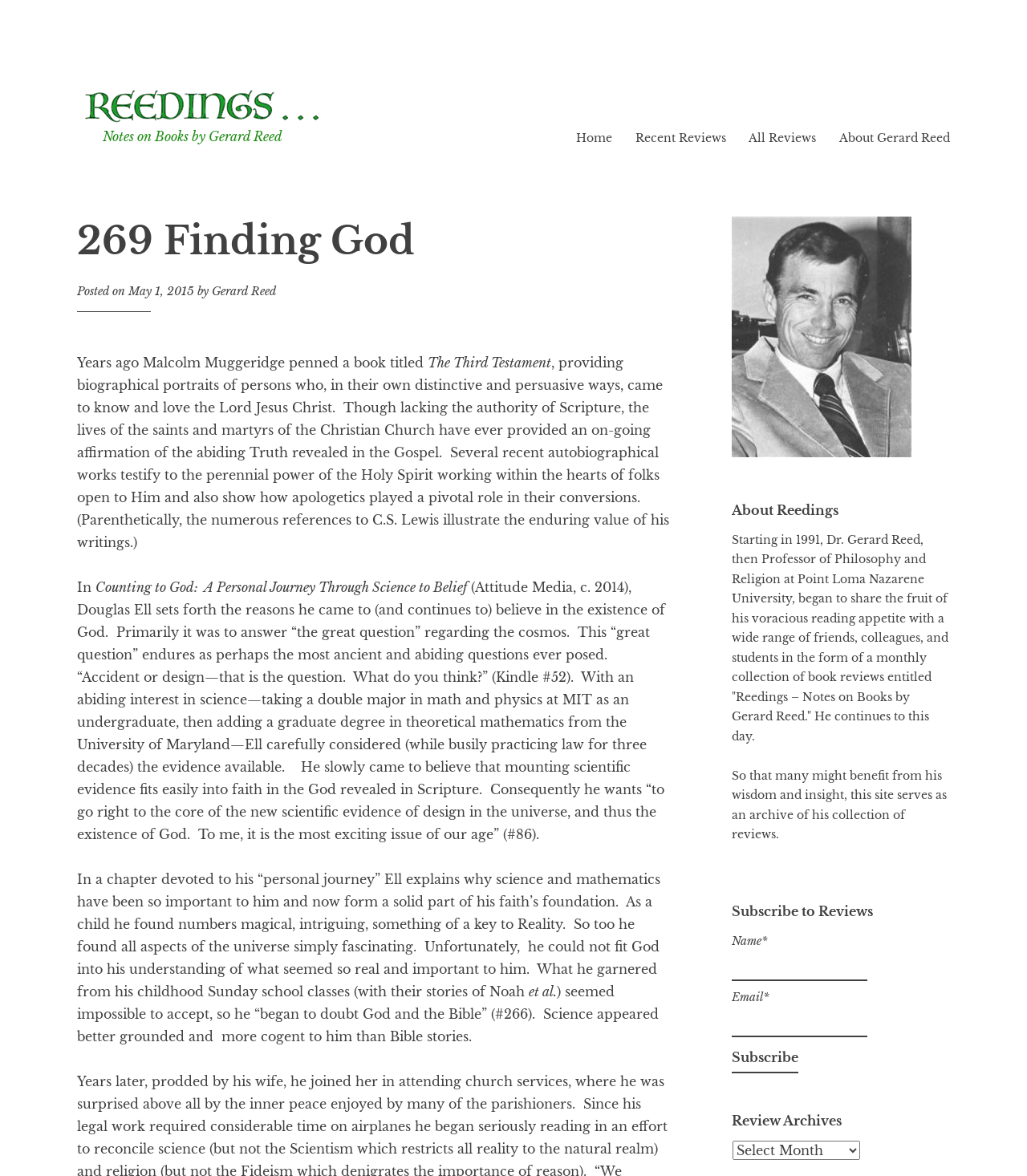From the webpage screenshot, predict the bounding box coordinates (top-left x, top-left y, bottom-right x, bottom-right y) for the UI element described here: All Reviews

[0.729, 0.111, 0.795, 0.123]